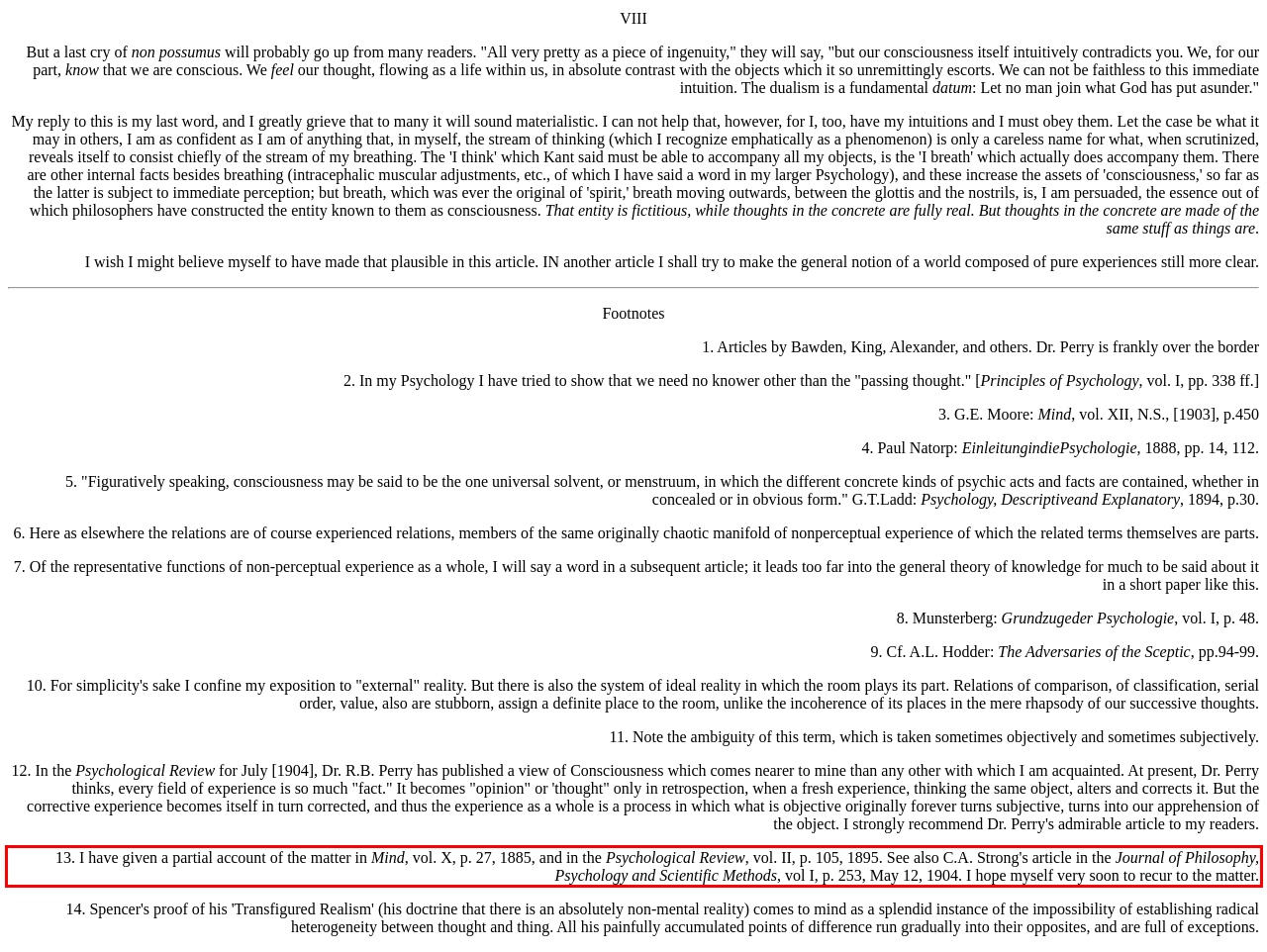You are presented with a webpage screenshot featuring a red bounding box. Perform OCR on the text inside the red bounding box and extract the content.

13. I have given a partial account of the matter in Mind, vol. X, p. 27, 1885, and in the Psychological Review, vol. II, p. 105, 1895. See also C.A. Strong's article in the Journal of Philosophy, Psychology and Scientific Methods, vol I, p. 253, May 12, 1904. I hope myself very soon to recur to the matter.